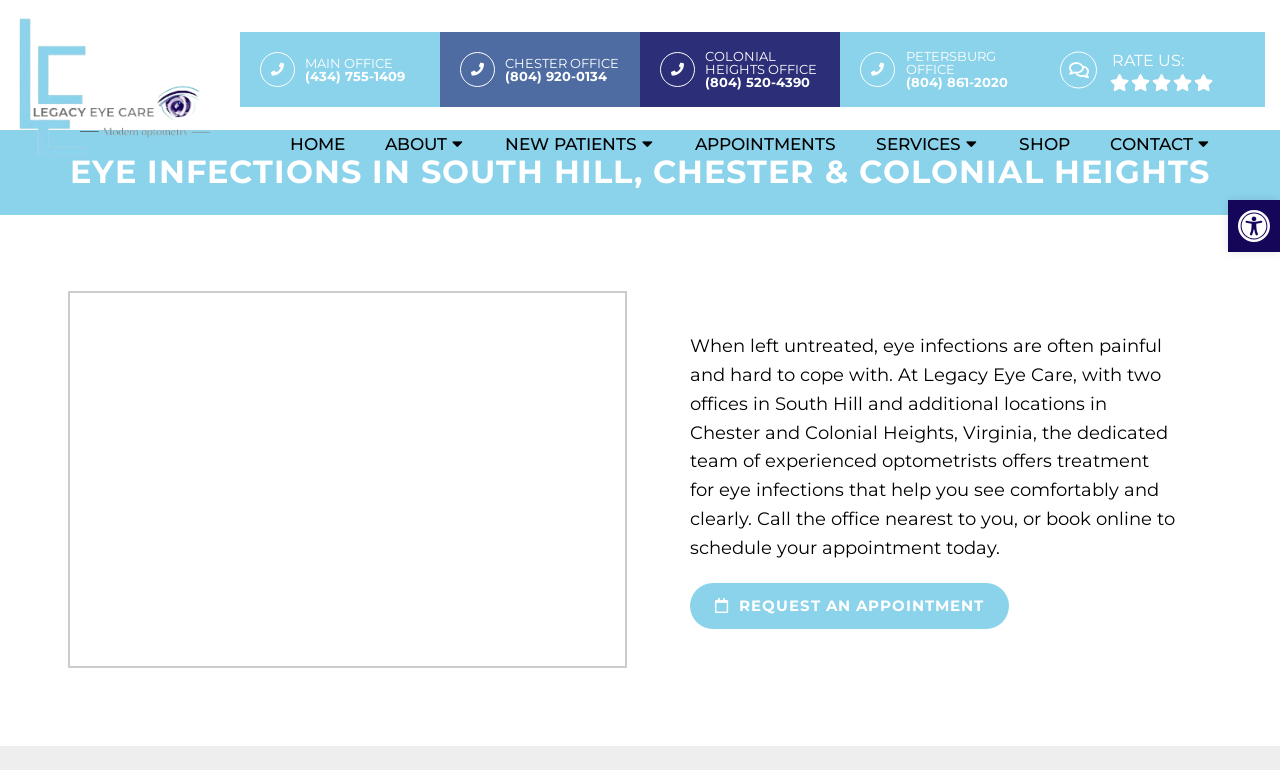Based on what you see in the screenshot, provide a thorough answer to this question: How many offices does Legacy Eye Care have?

I counted the number of office locations mentioned on the webpage, which are Main Office, Chester Office, Colonial Heights Office, and Petersburg Office.